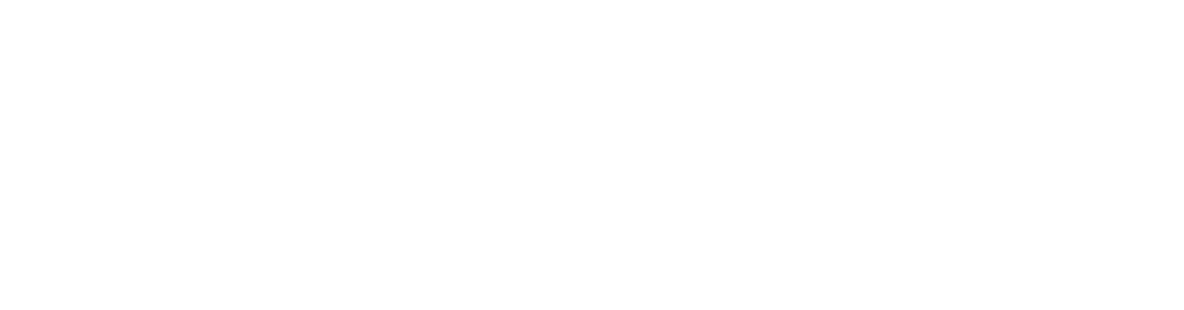What is a notable feature of the private terraces?
Give a single word or phrase as your answer by examining the image.

Hot tubs